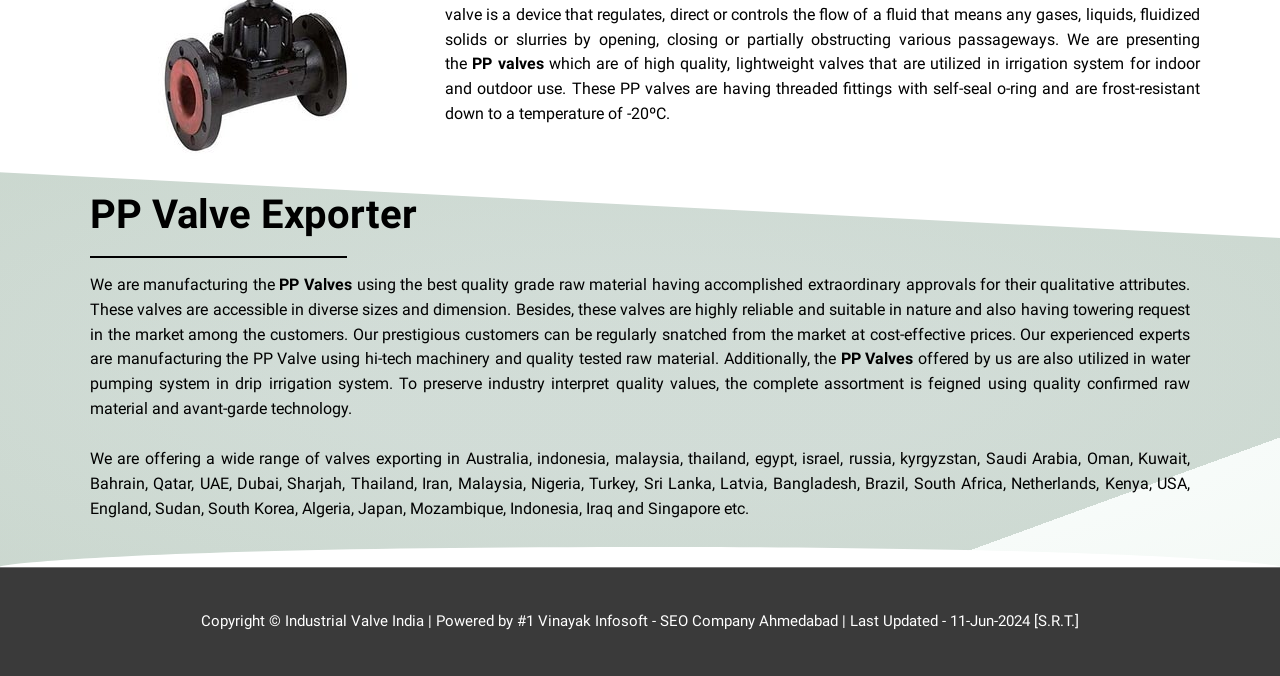Determine the bounding box coordinates in the format (top-left x, top-left y, bottom-right x, bottom-right y). Ensure all values are floating point numbers between 0 and 1. Identify the bounding box of the UI element described by: PP Valve Exporter

[0.07, 0.283, 0.326, 0.352]